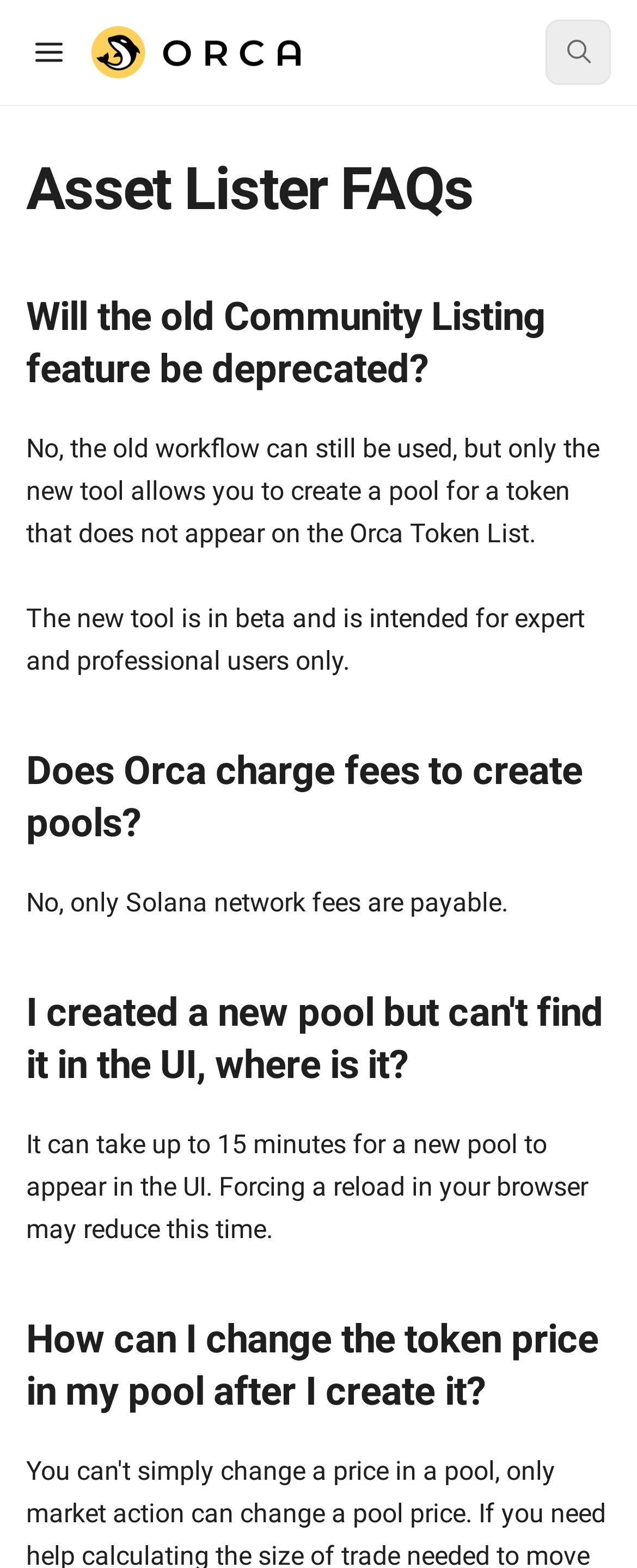How many FAQs are listed on this page?
Deliver a detailed and extensive answer to the question.

I counted the number of headings that start with 'Direct link to heading' and found 5 FAQs listed on this page.